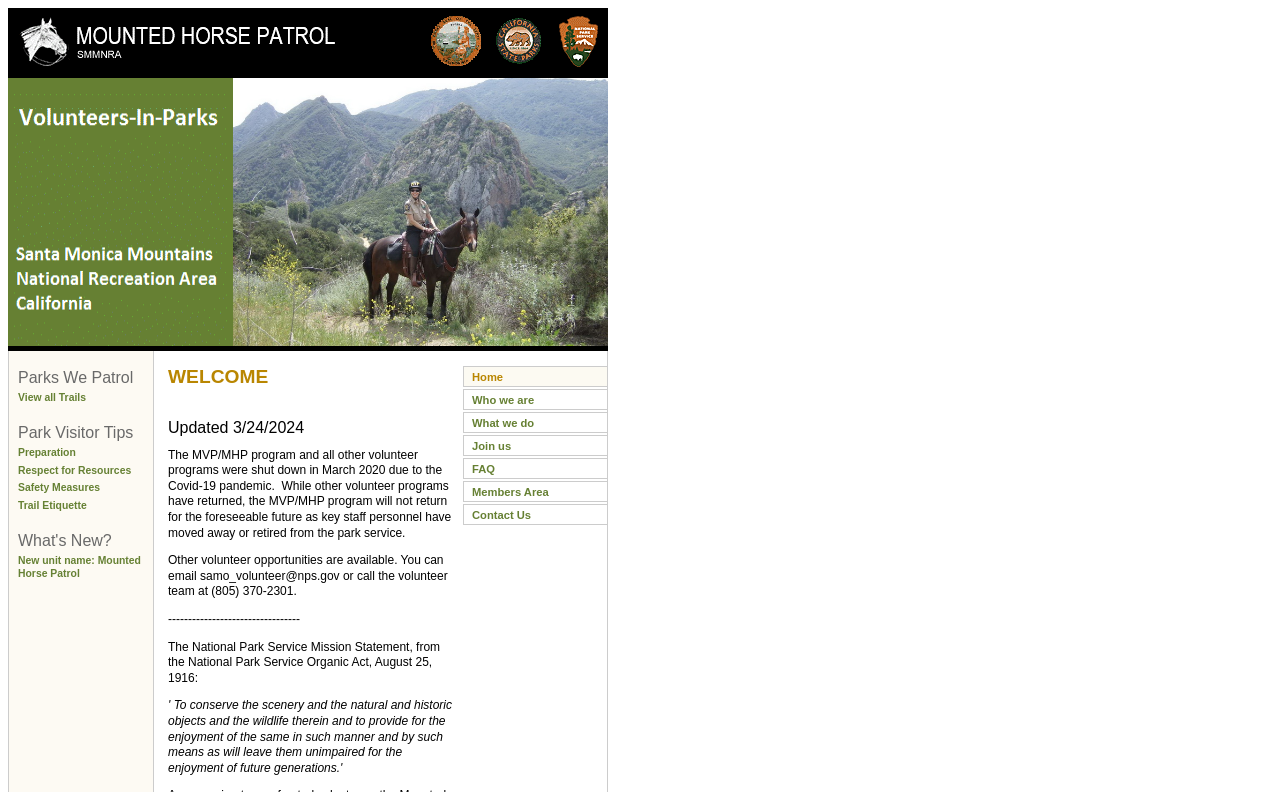What is the name of the unit mentioned on the webpage?
Using the image as a reference, give a one-word or short phrase answer.

Mounted Horse Patrol